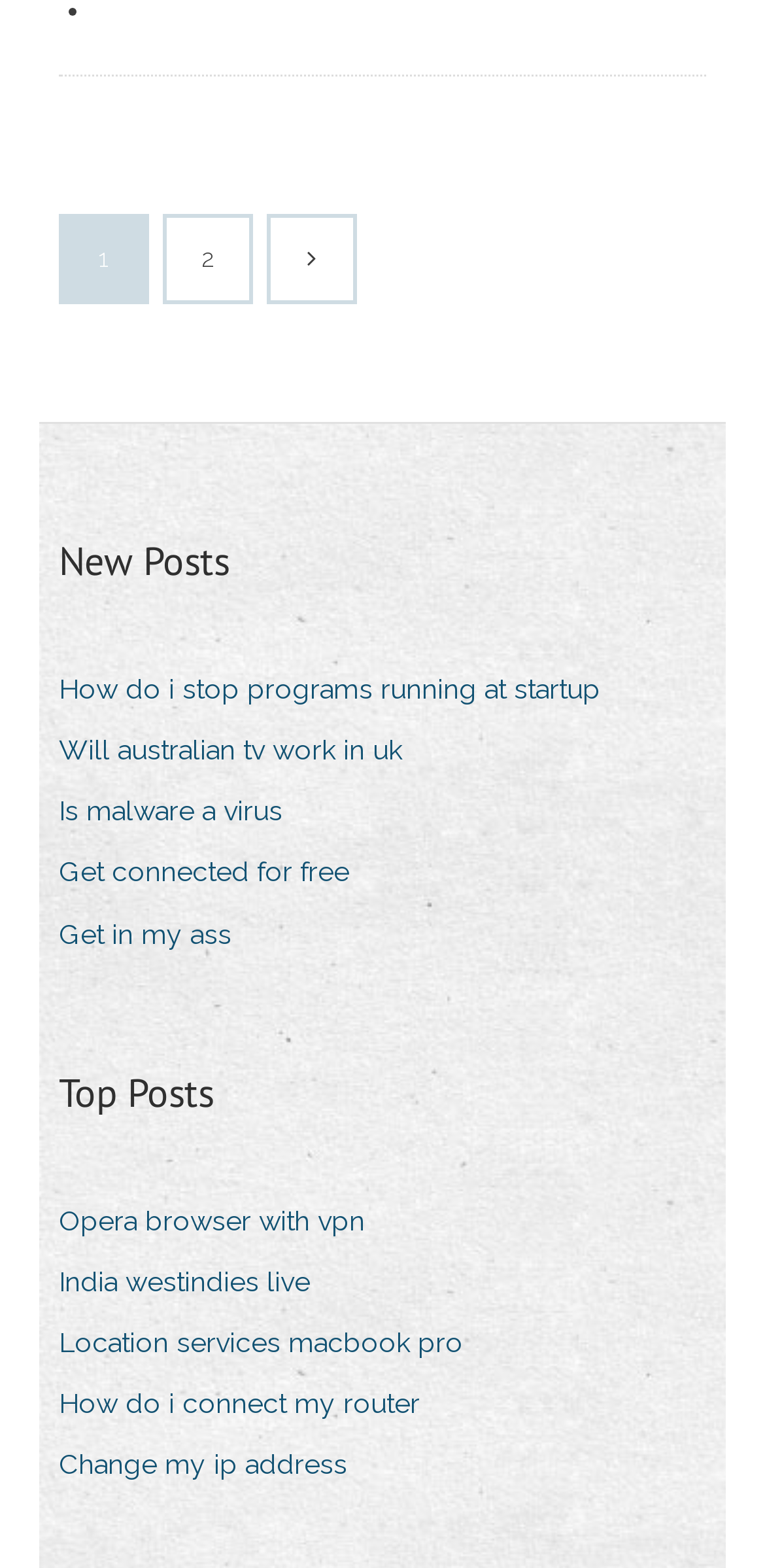Please mark the bounding box coordinates of the area that should be clicked to carry out the instruction: "View 'How do i stop programs running at startup'".

[0.077, 0.423, 0.823, 0.457]